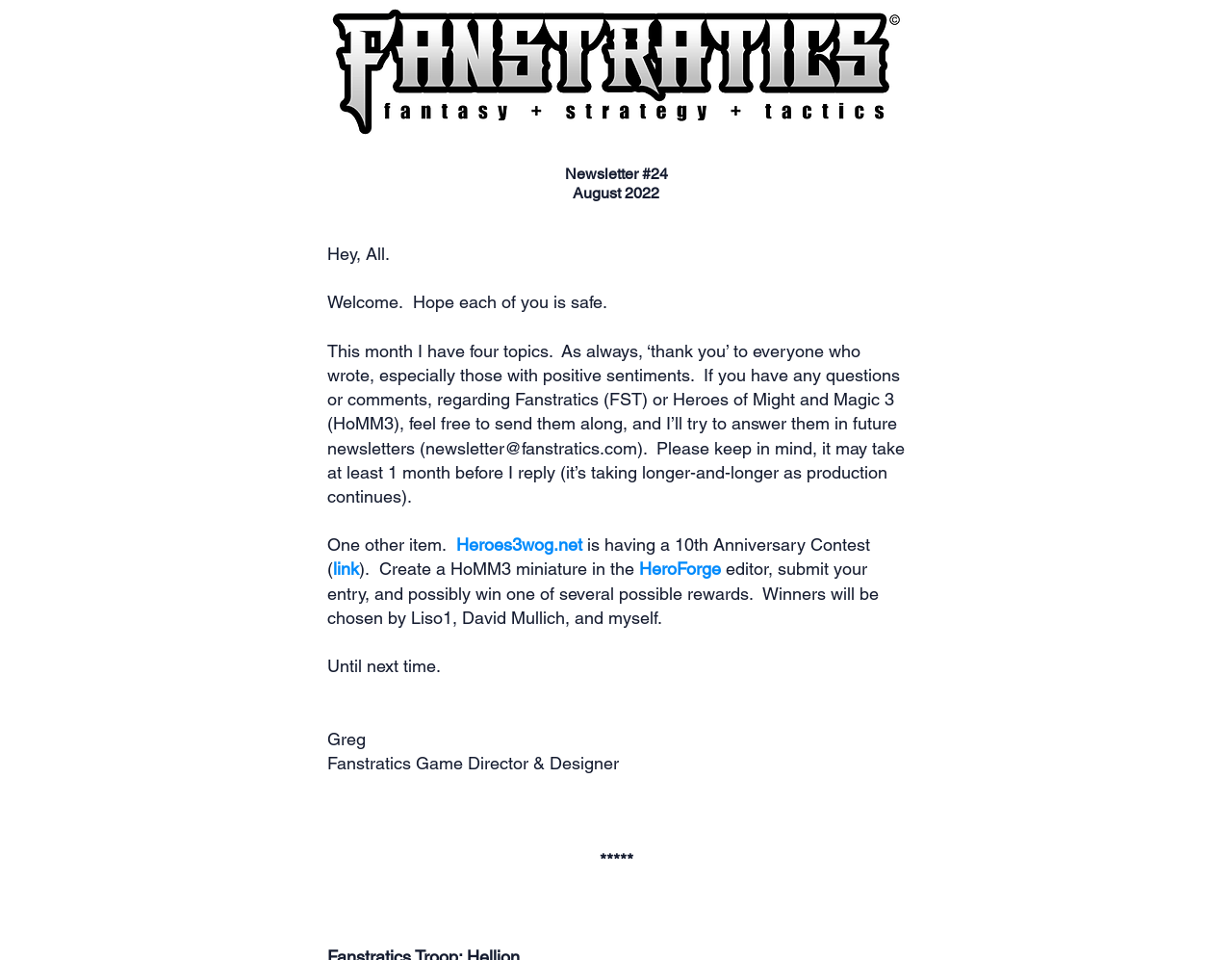Please answer the following question as detailed as possible based on the image: 
What is the name of the website having a 10th Anniversary Contest?

The name of the website having a 10th Anniversary Contest is 'Heroes3wog.net' which is indicated by the link element with the text 'Heroes3wog.net' at coordinates [0.37, 0.557, 0.473, 0.578]